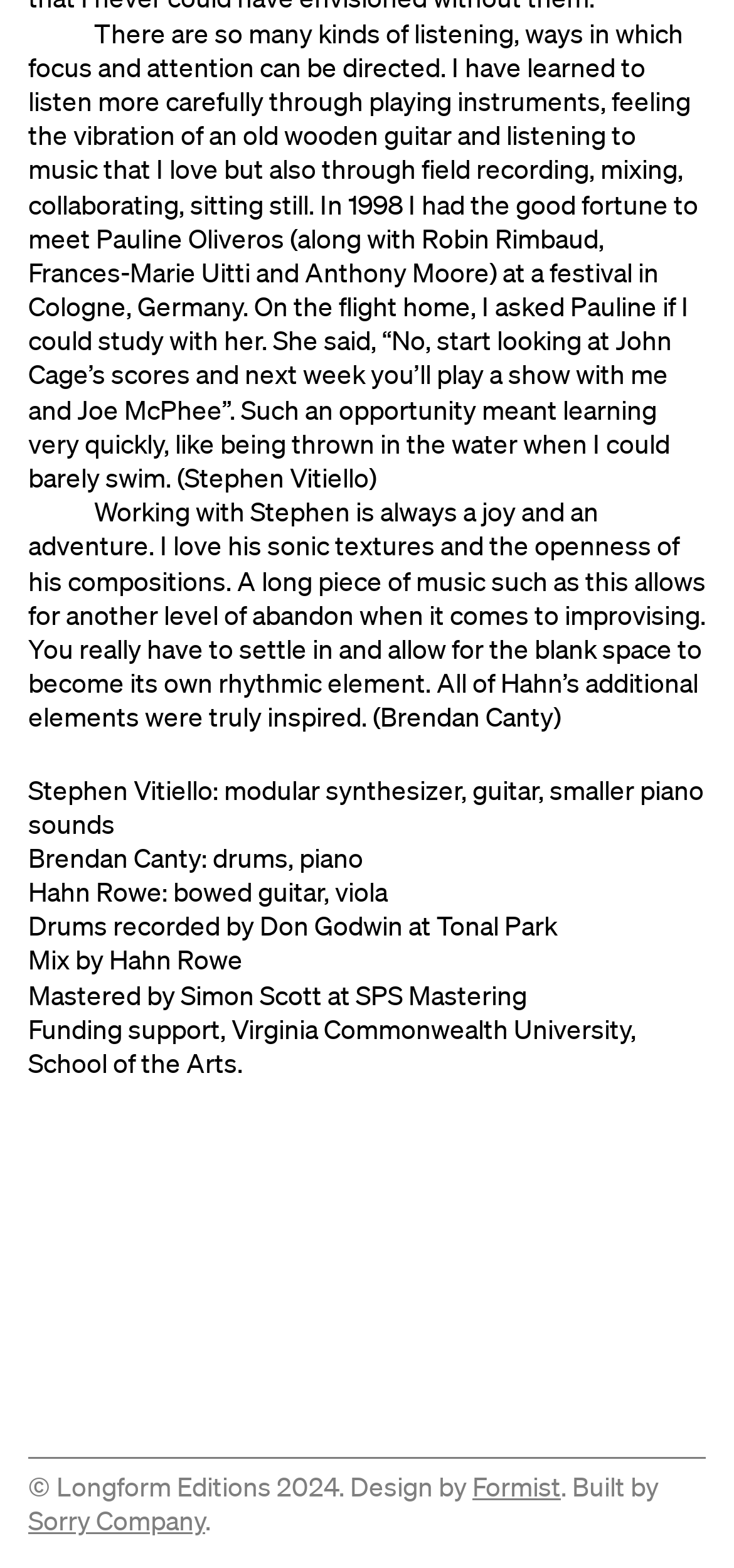Please answer the following question using a single word or phrase: 
Who mastered the music?

Simon Scott